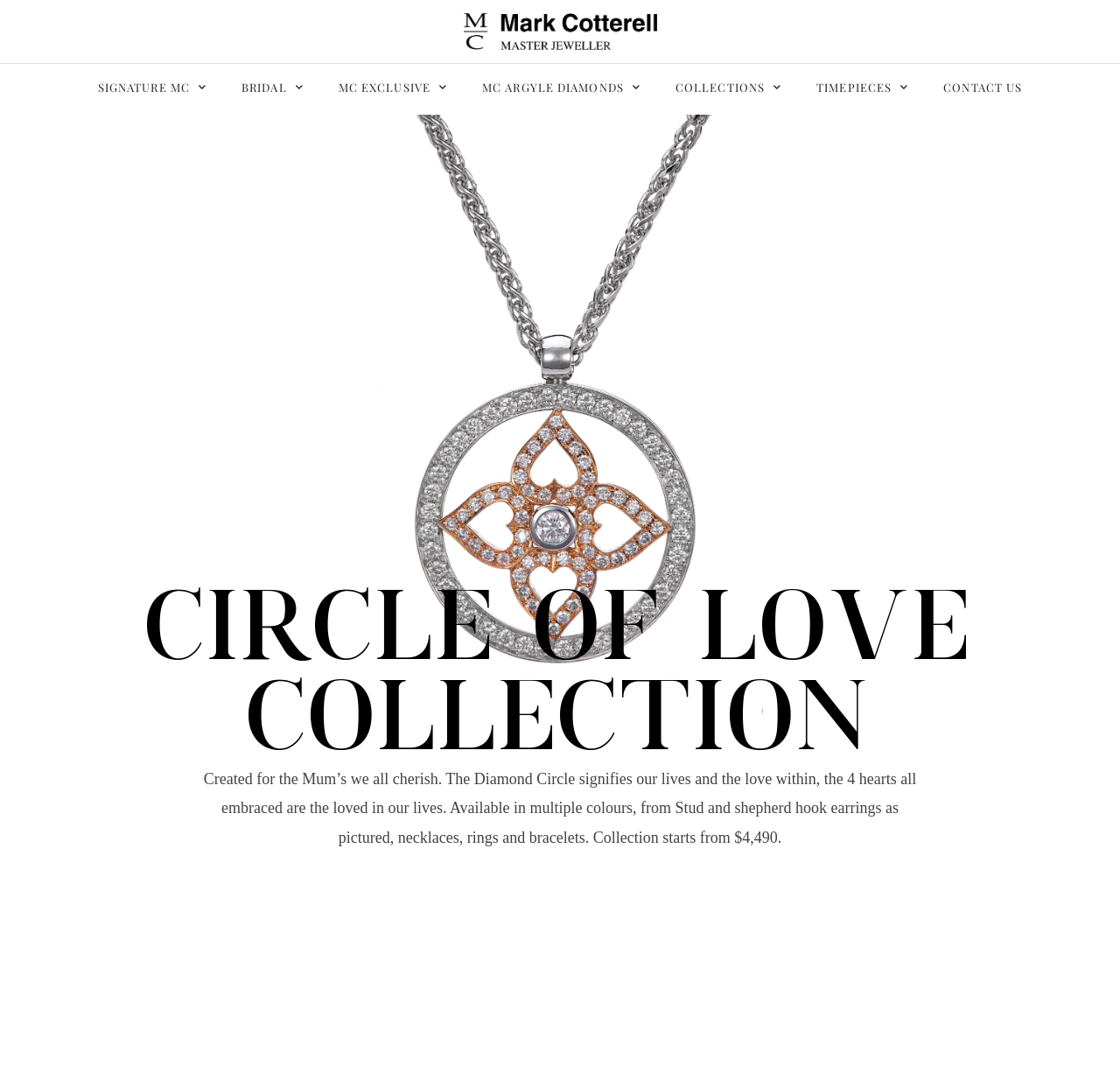What type of products are available in the Circle of Love Collection?
Craft a detailed and extensive response to the question.

I inferred the type of products by reading the description of the Circle of Love Collection. The text mentions earrings, necklaces, rings, and bracelets, which are all types of jewellery.